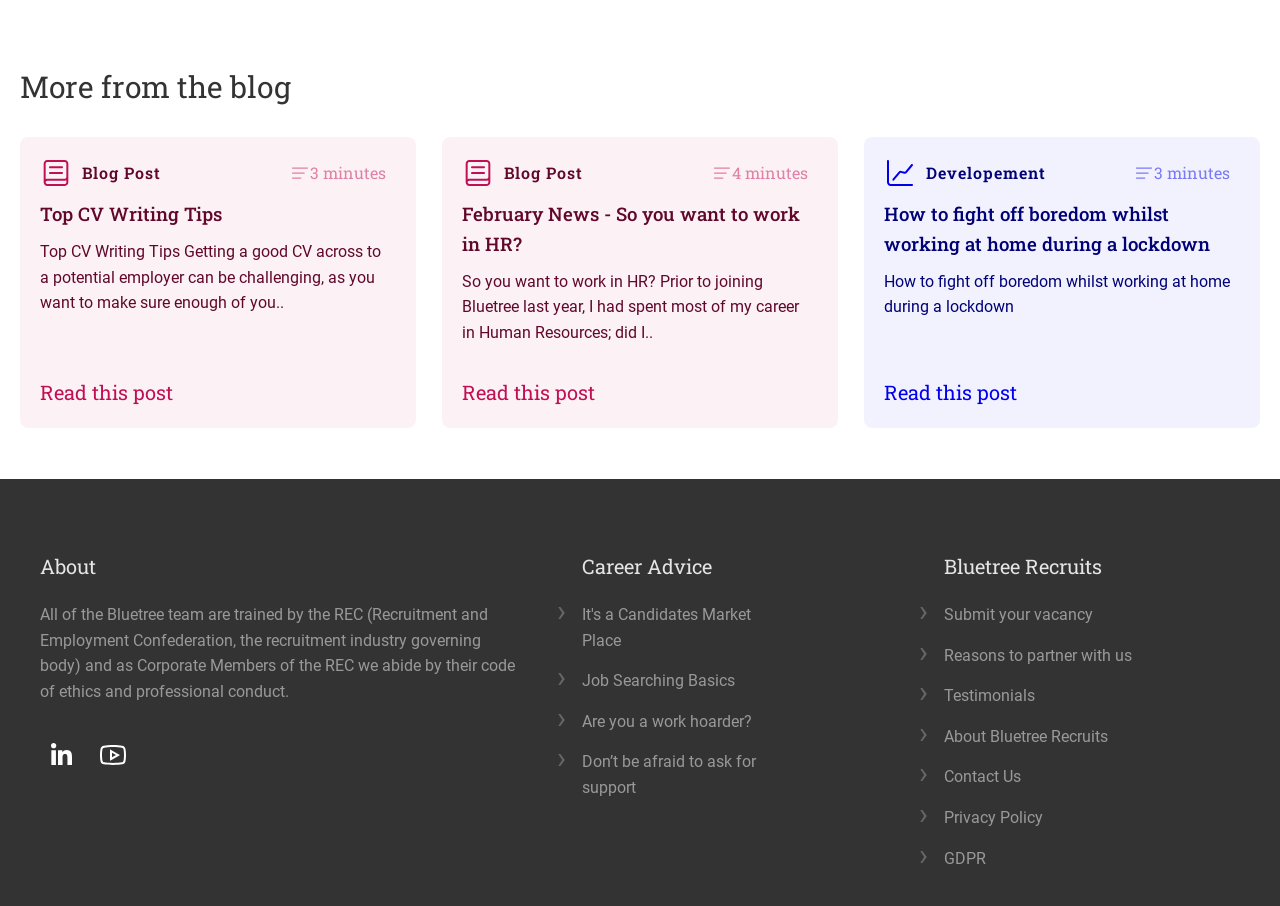Locate the bounding box coordinates of the clickable region necessary to complete the following instruction: "Read the blog post titled: How to fight off boredom whilst working at home during a lockdown". Provide the coordinates in the format of four float numbers between 0 and 1, i.e., [left, top, right, bottom].

[0.675, 0.151, 0.984, 0.472]